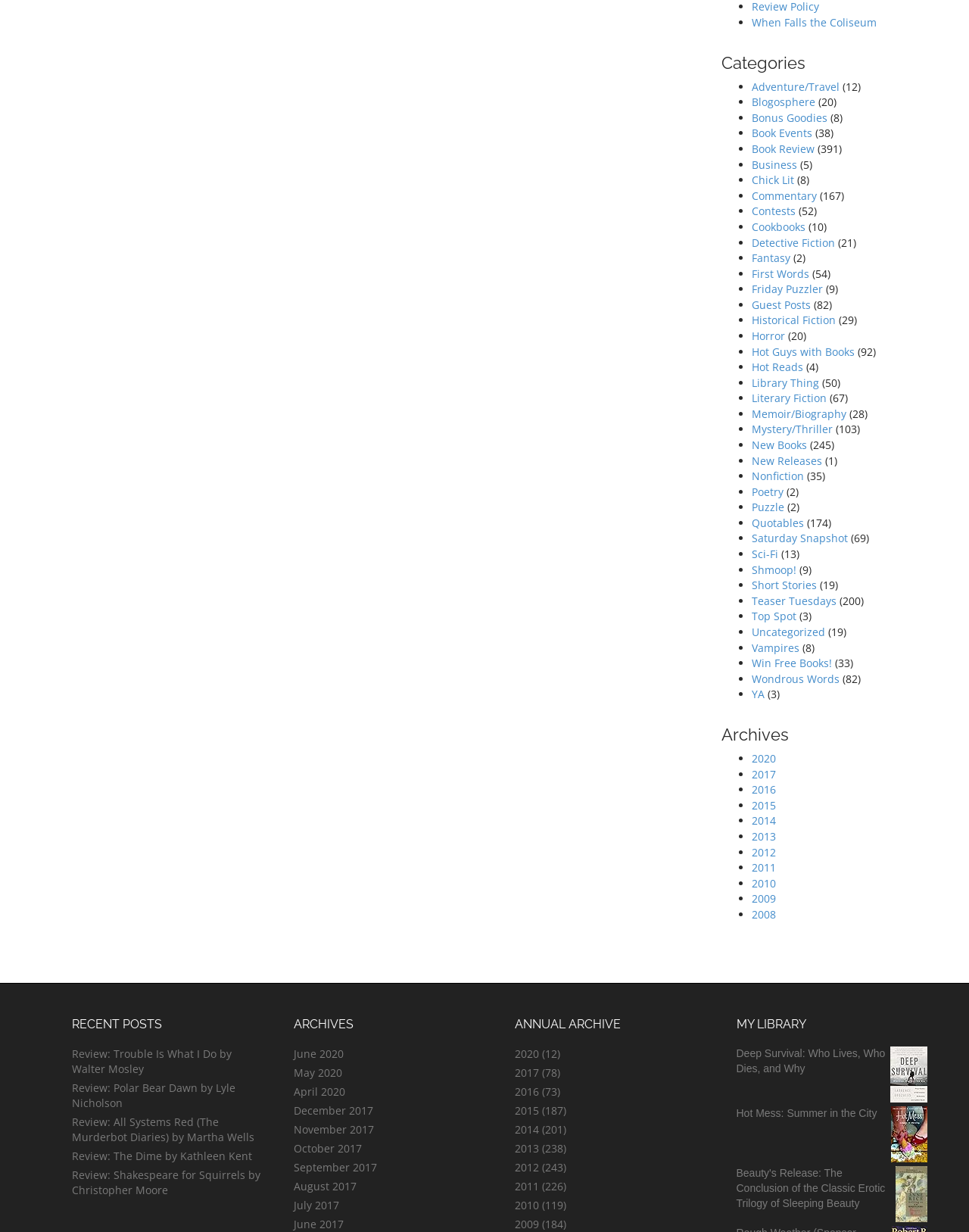How many categories are listed on this webpage?
Please provide an in-depth and detailed response to the question.

I counted the number of categories listed on the webpage, and there are more than 20 categories. The list is quite long, and it's difficult to give an exact count, but it's definitely more than 20.